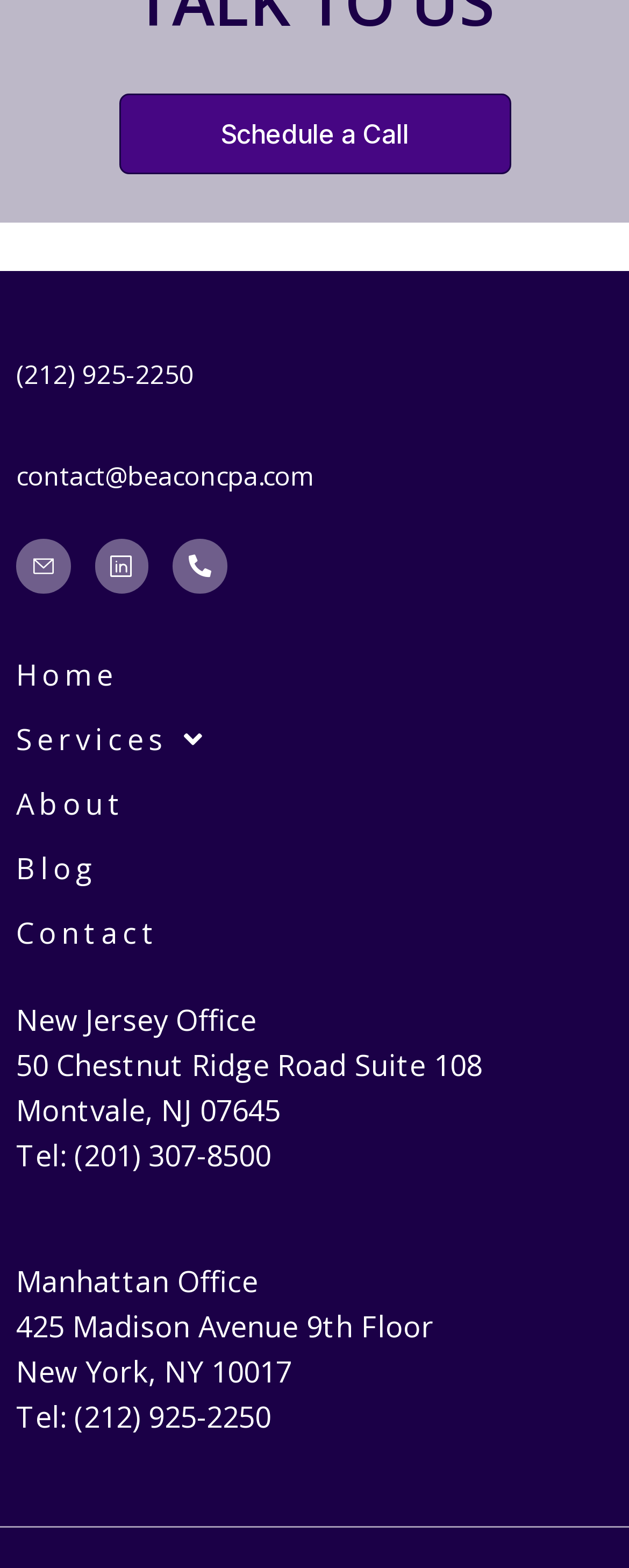Locate the bounding box for the described UI element: "Schedule a Call". Ensure the coordinates are four float numbers between 0 and 1, formatted as [left, top, right, bottom].

[0.188, 0.059, 0.812, 0.111]